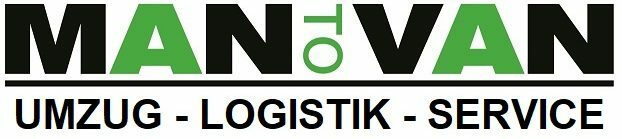Use a single word or phrase to answer the following:
What is the focus of Mantovan's business?

Transport and logistics